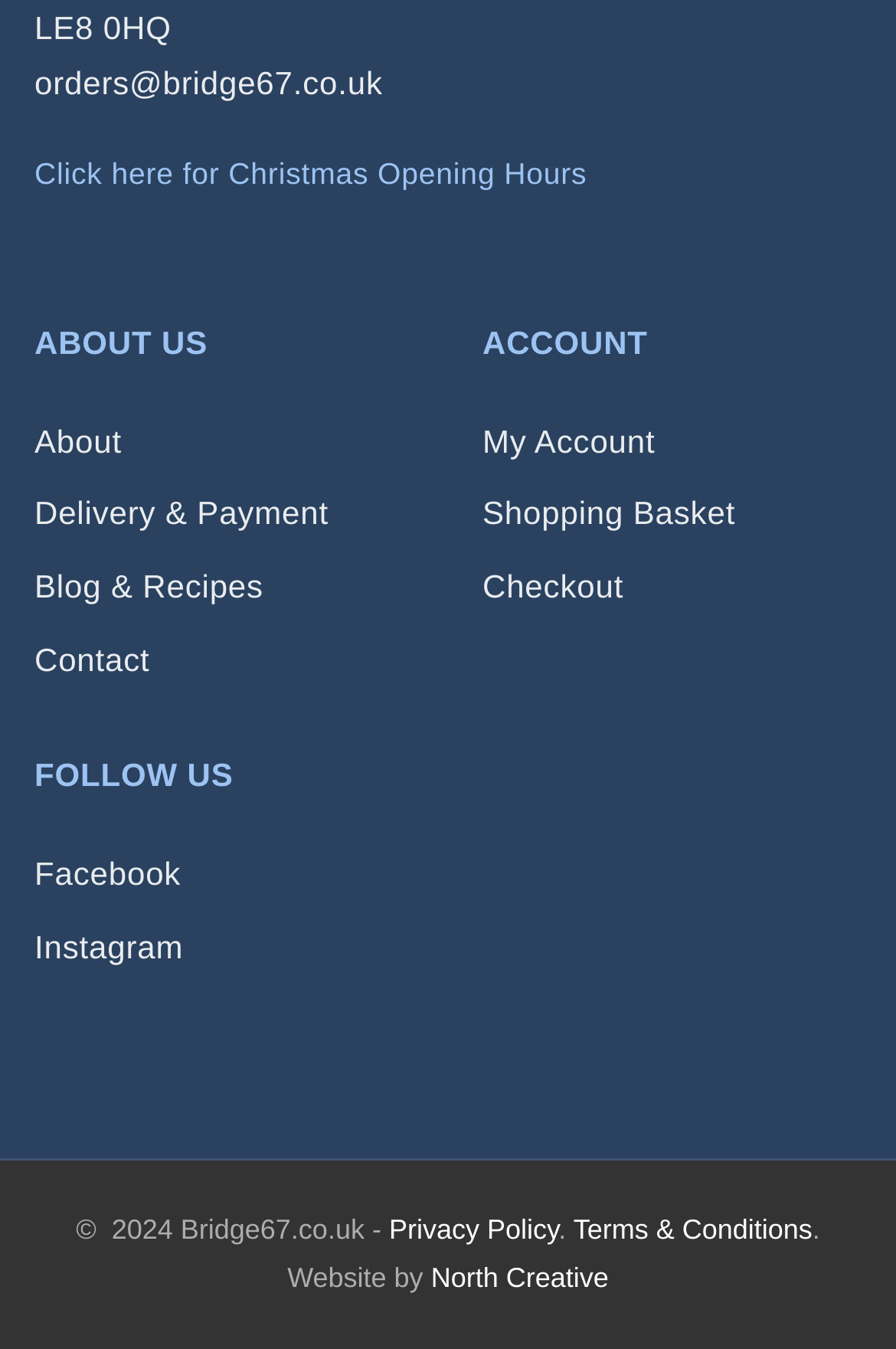Identify the coordinates of the bounding box for the element that must be clicked to accomplish the instruction: "Check My Account".

[0.538, 0.313, 0.731, 0.34]